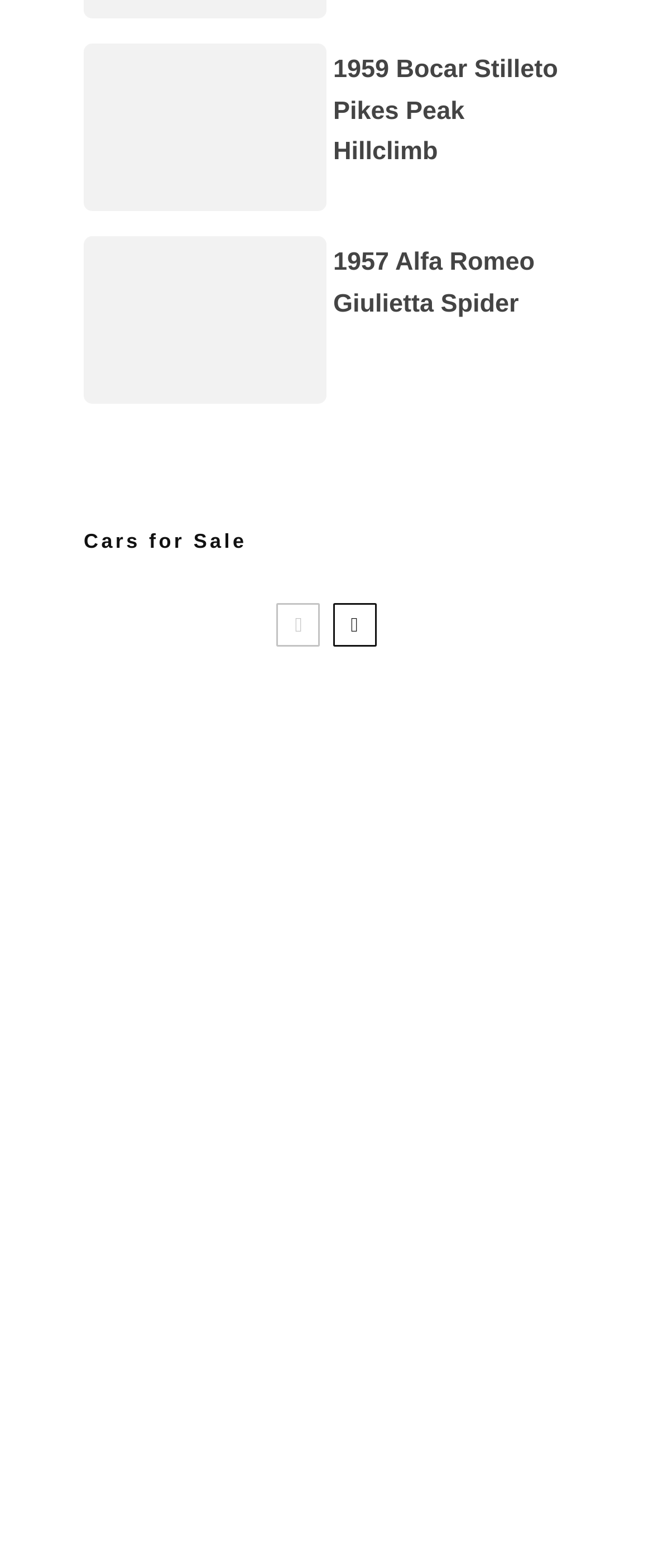Pinpoint the bounding box coordinates of the clickable area needed to execute the instruction: "Learn about 1967 Chevrolet Corvette L88 Coupe". The coordinates should be specified as four float numbers between 0 and 1, i.e., [left, top, right, bottom].

[0.179, 0.809, 0.346, 0.878]